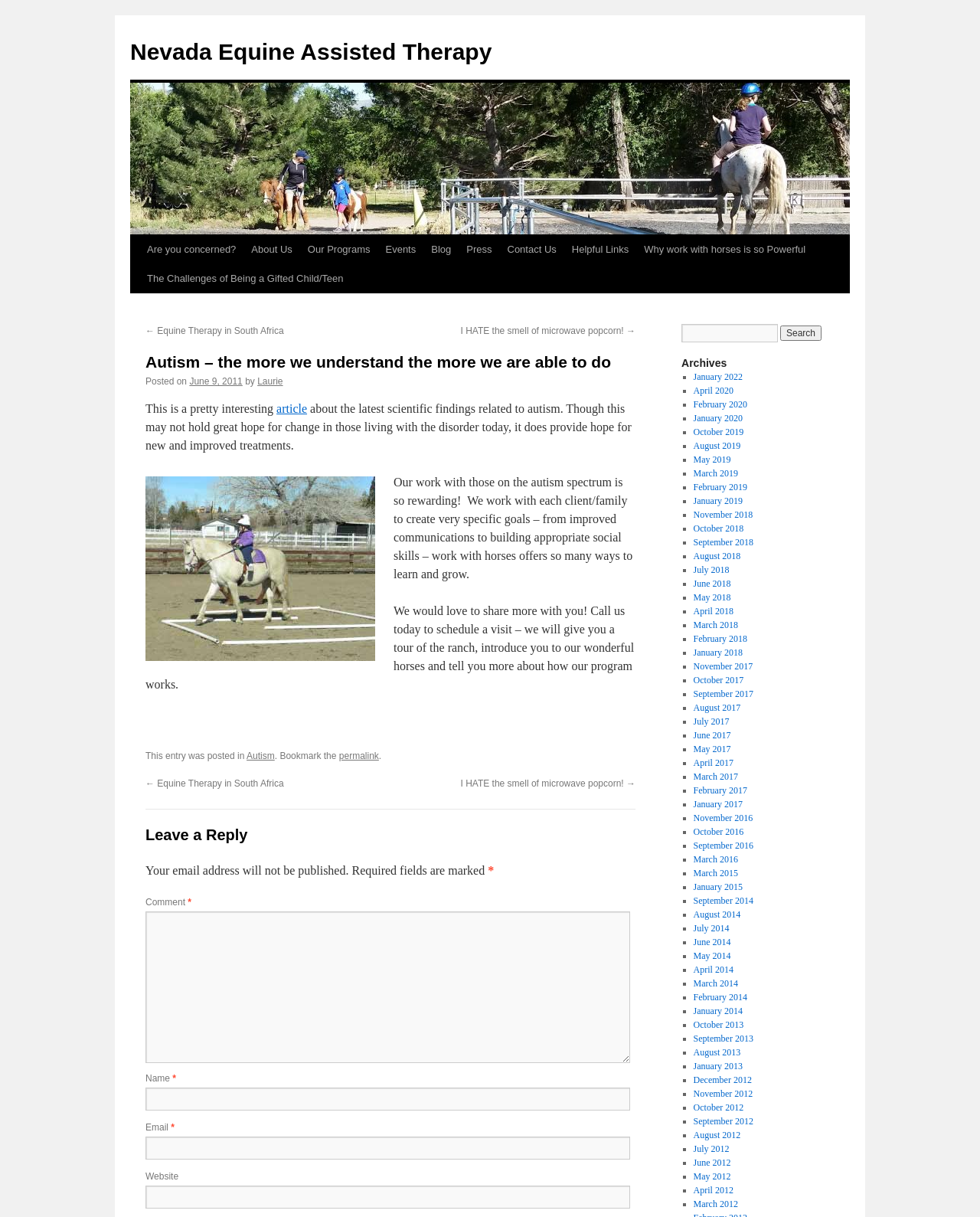Please identify the bounding box coordinates of the element's region that needs to be clicked to fulfill the following instruction: "Click the 'About Us' link". The bounding box coordinates should consist of four float numbers between 0 and 1, i.e., [left, top, right, bottom].

[0.249, 0.193, 0.306, 0.217]